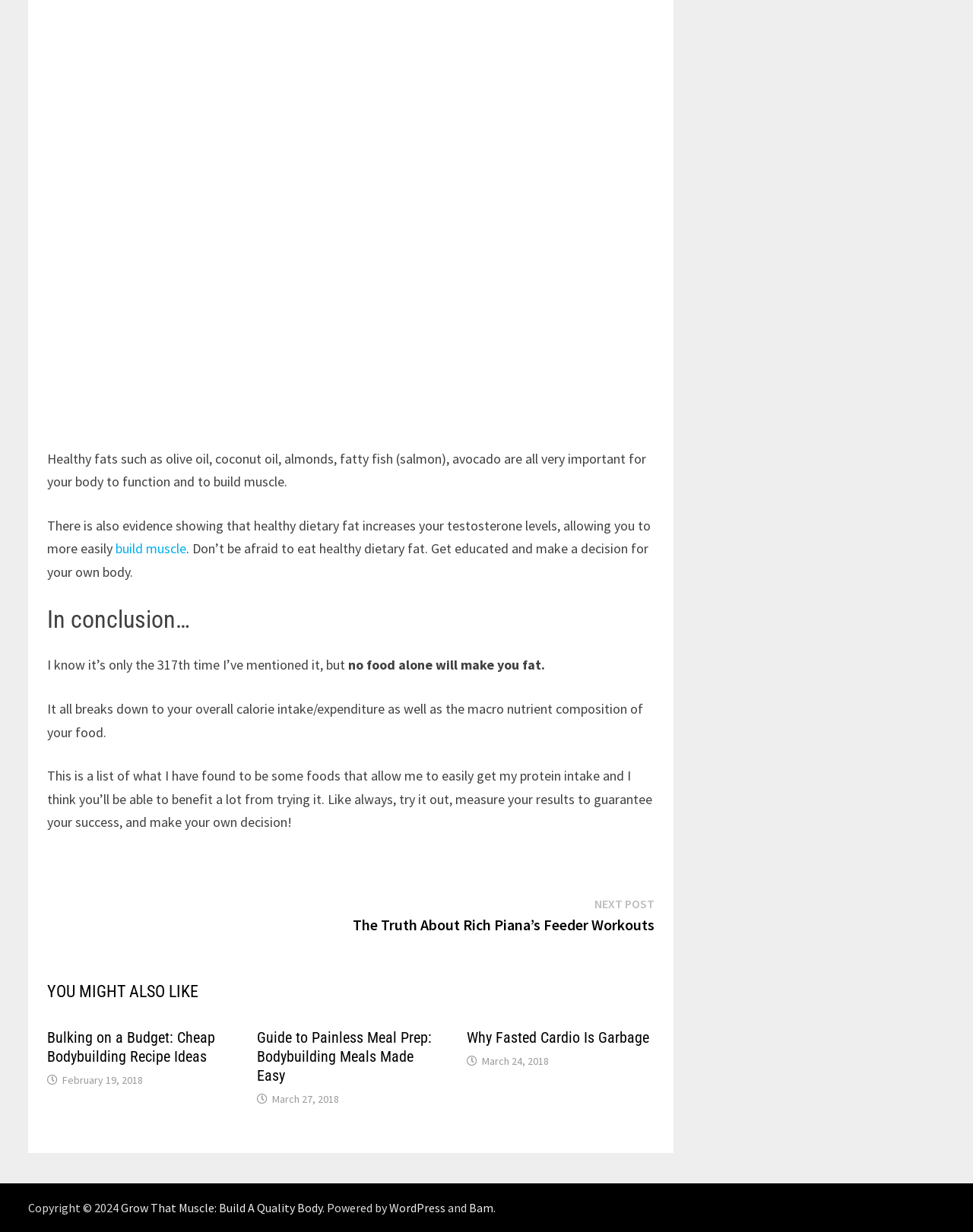Identify the bounding box of the UI component described as: "February 19, 2018March 10, 2022".

[0.064, 0.871, 0.147, 0.882]